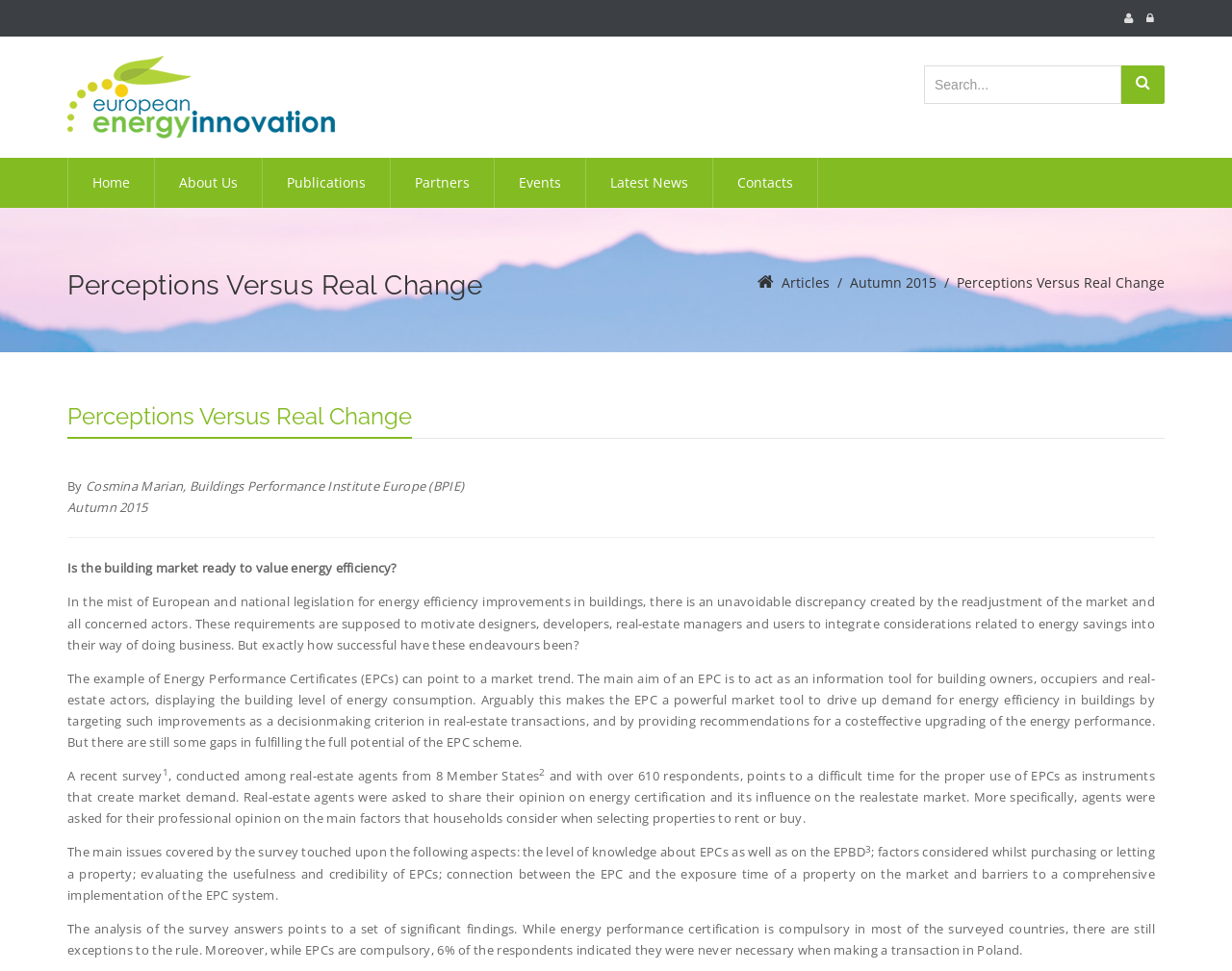Could you specify the bounding box coordinates for the clickable section to complete the following instruction: "Read the article 'Perceptions Versus Real Change'"?

[0.777, 0.281, 0.945, 0.3]